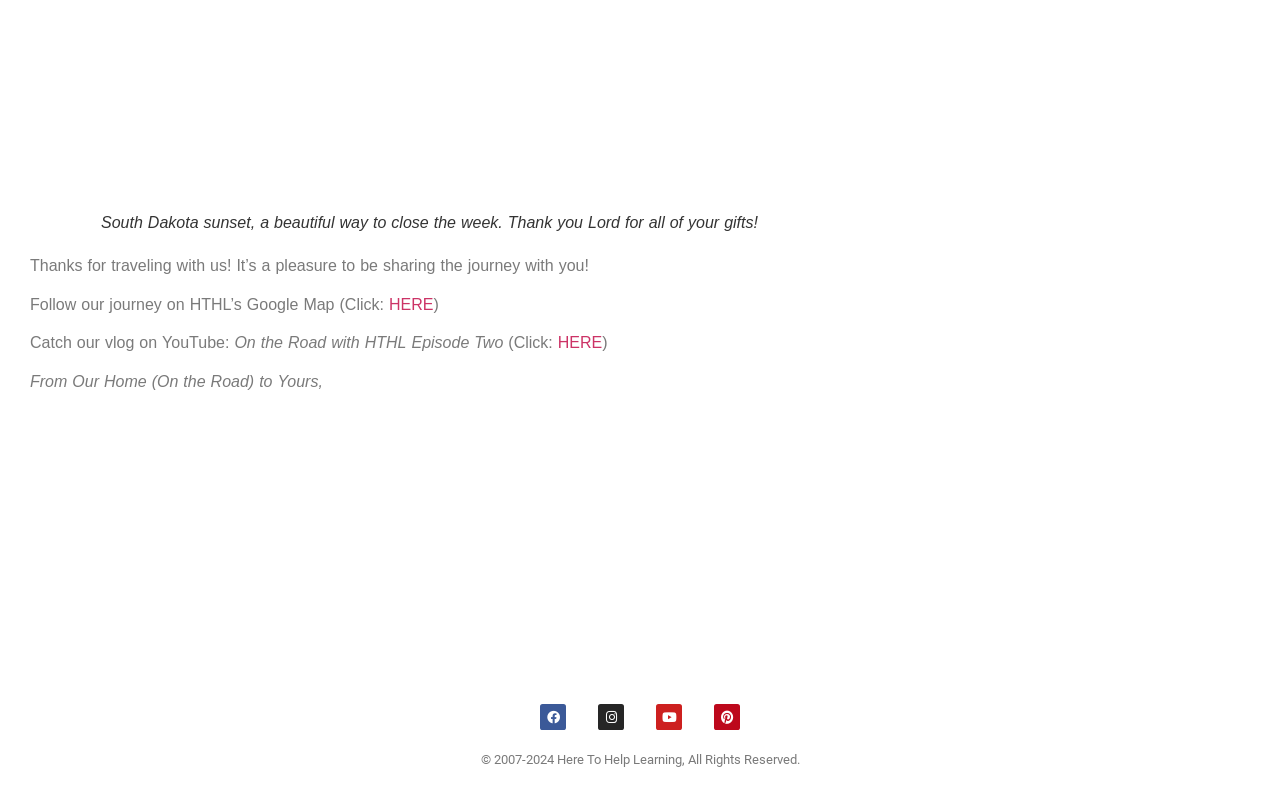Where can you find their vlog?
Please provide a comprehensive answer based on the contents of the image.

The webpage mentions 'Catch our vlog on YouTube:' which indicates that the vlog can be found on the YouTube platform.